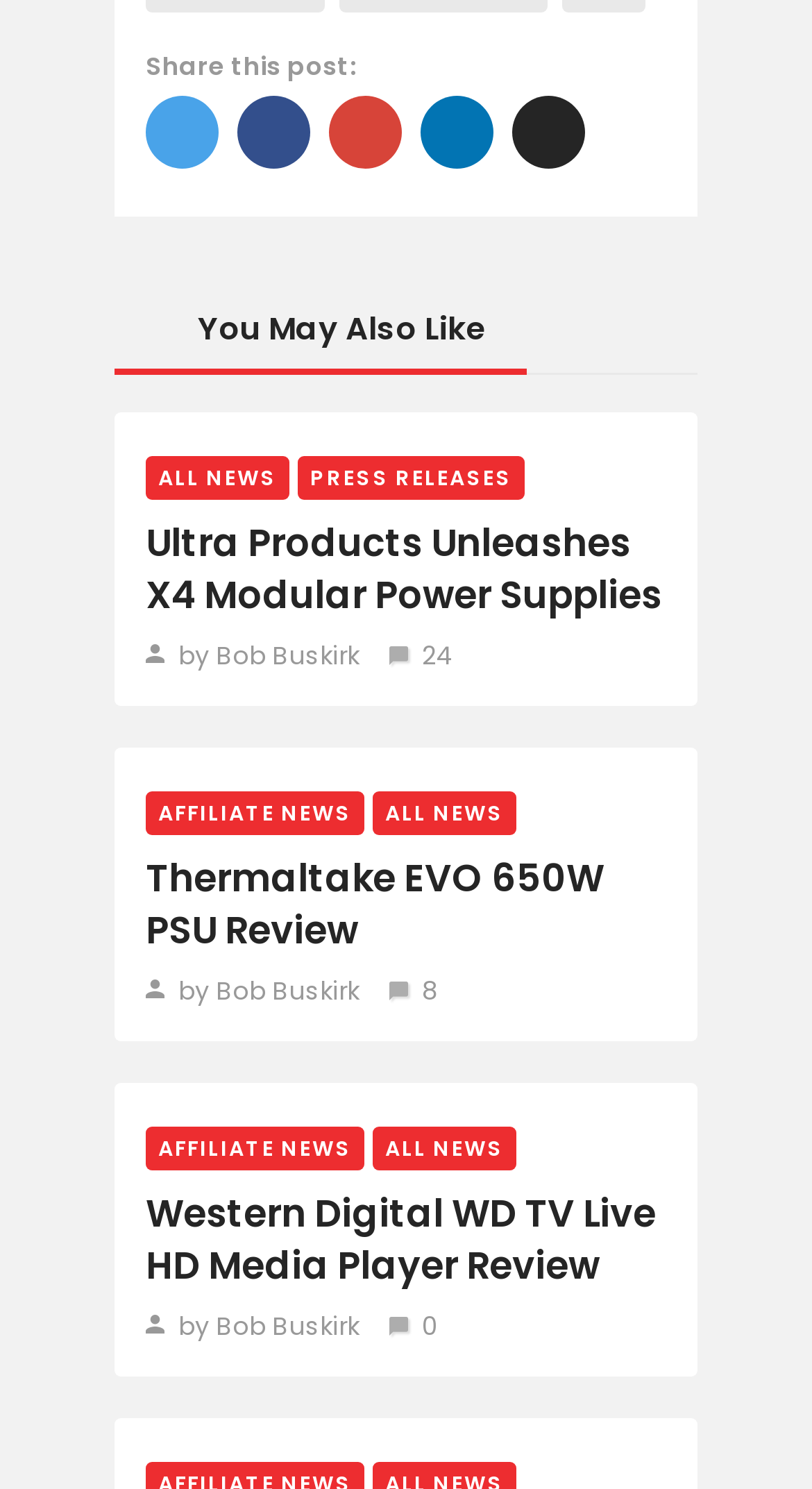Locate the bounding box coordinates of the area to click to fulfill this instruction: "read blog posts". The bounding box should be presented as four float numbers between 0 and 1, in the order [left, top, right, bottom].

None